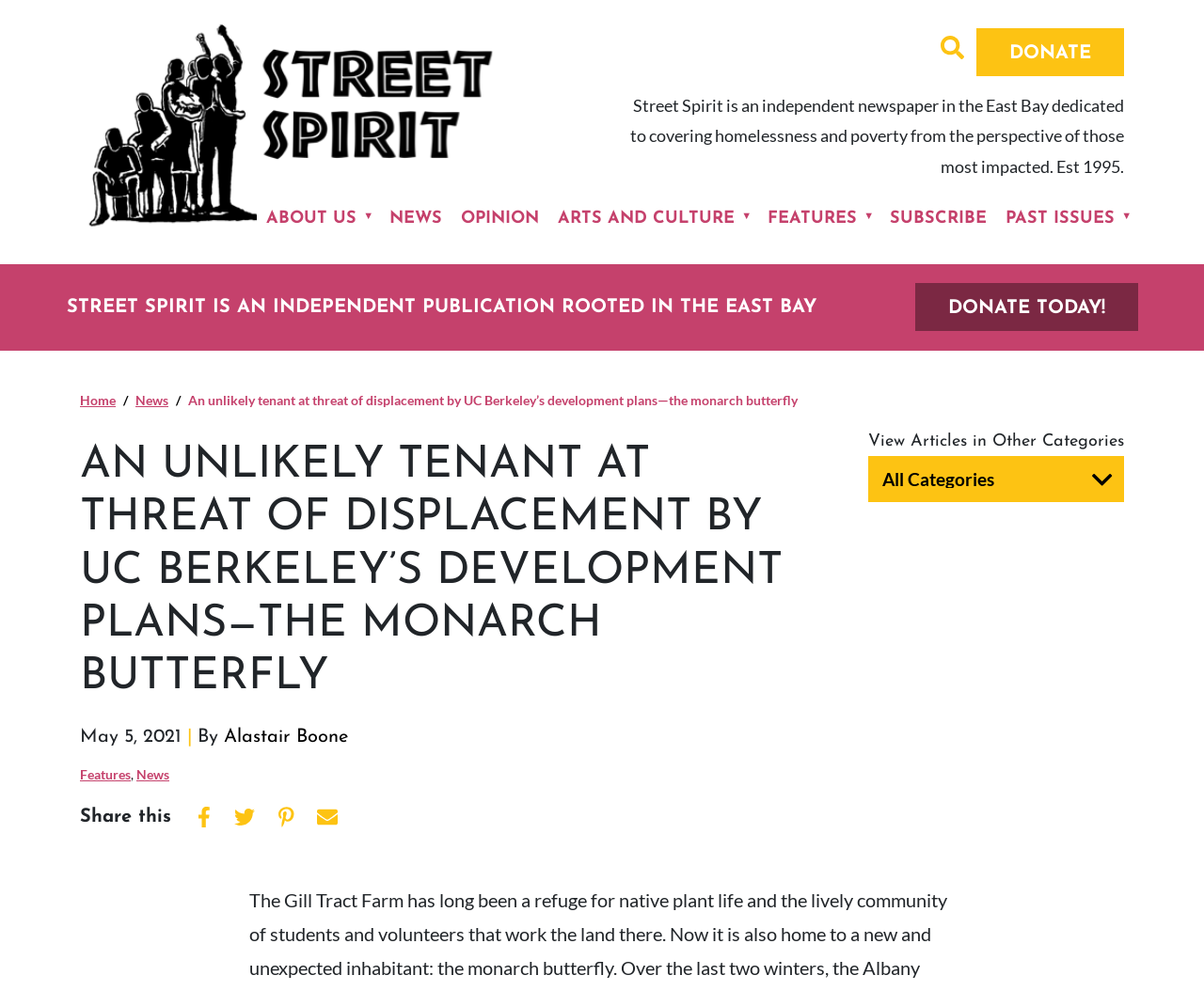Determine the bounding box coordinates of the clickable element necessary to fulfill the instruction: "Share on Facebook". Provide the coordinates as four float numbers within the 0 to 1 range, i.e., [left, top, right, bottom].

[0.164, 0.812, 0.175, 0.837]